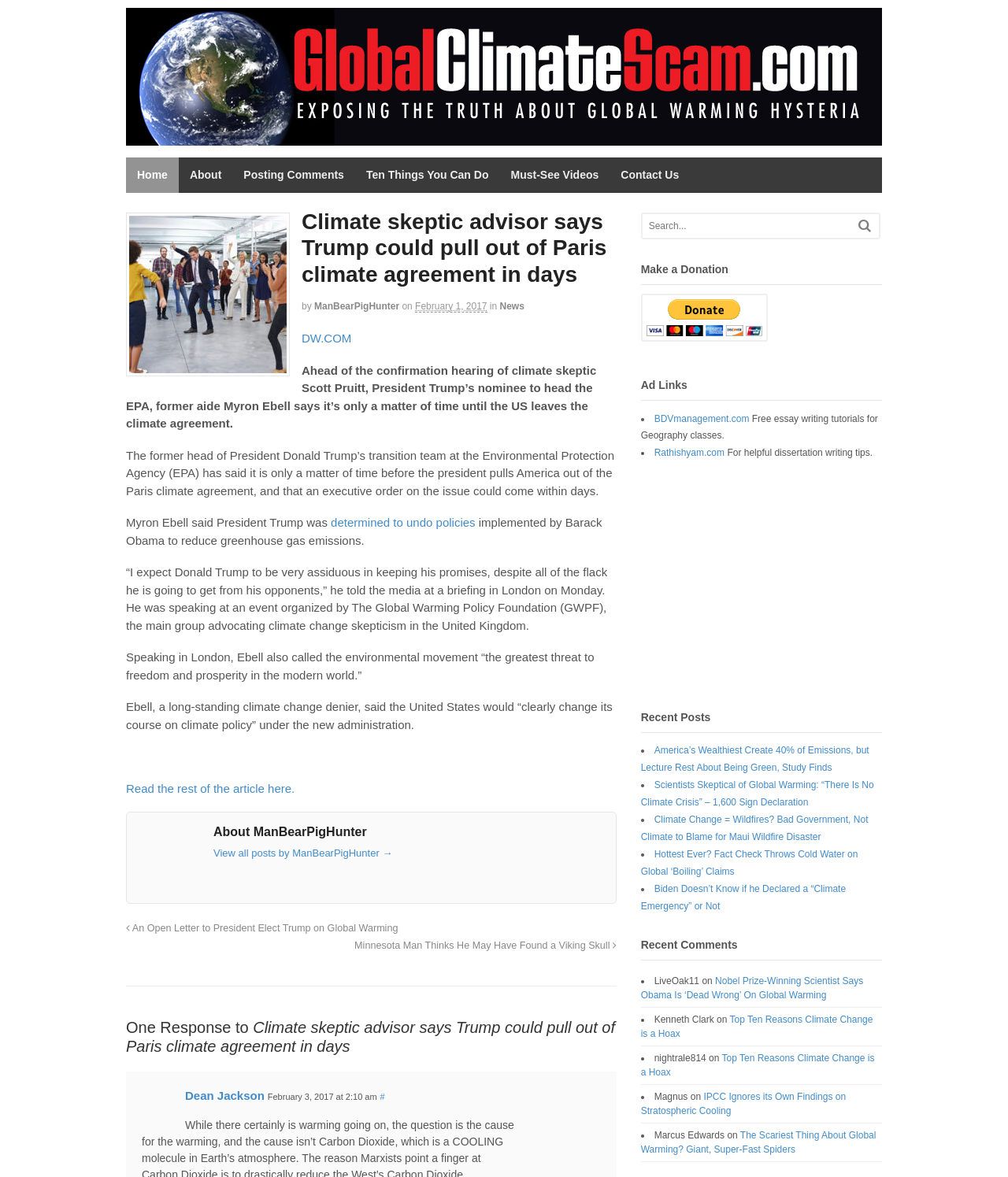Extract the bounding box coordinates for the described element: "determined to undo policies". The coordinates should be represented as four float numbers between 0 and 1: [left, top, right, bottom].

[0.328, 0.438, 0.472, 0.45]